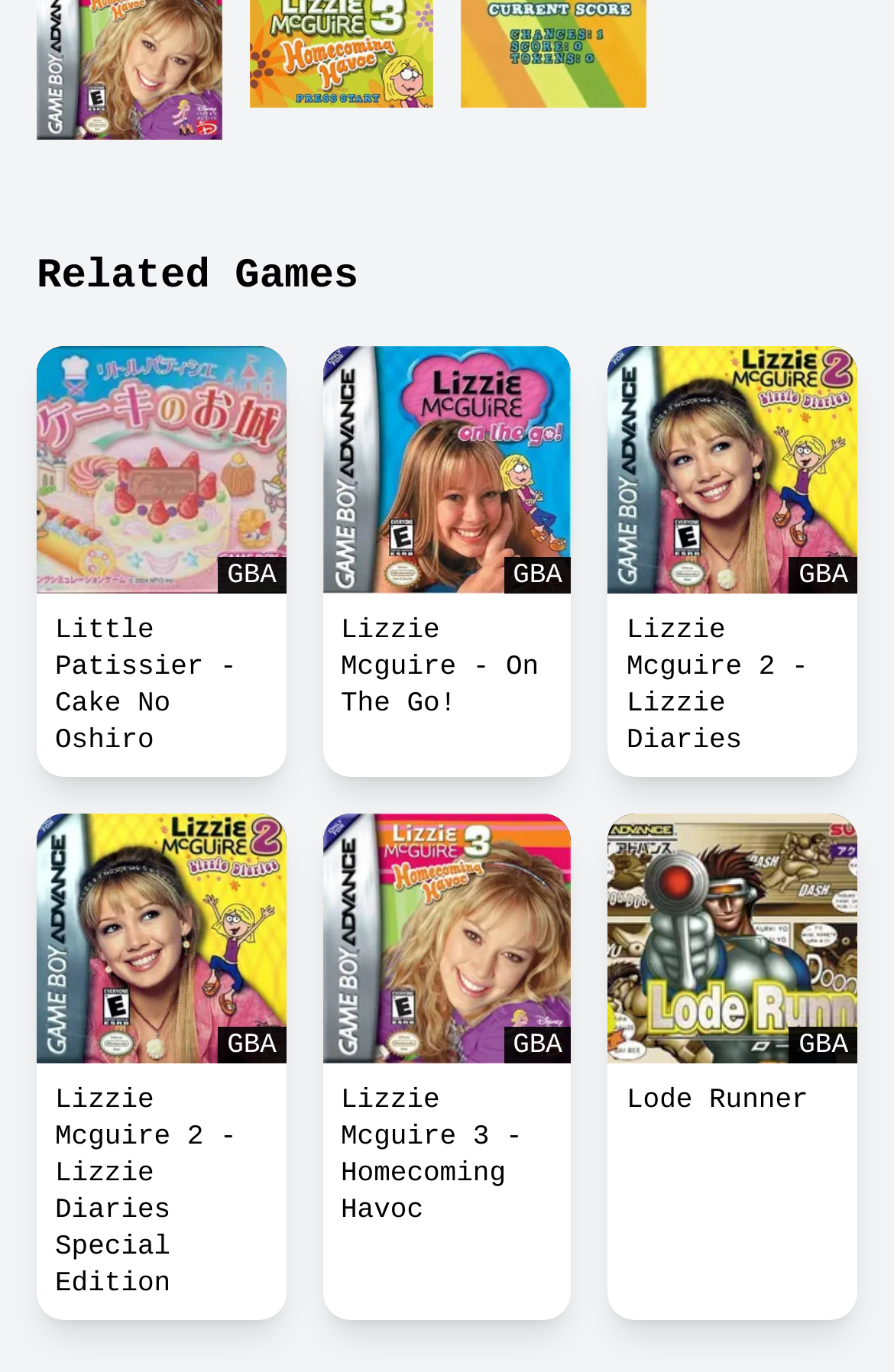Identify the bounding box coordinates for the element you need to click to achieve the following task: "View Lode Runner game details". The coordinates must be four float values ranging from 0 to 1, formatted as [left, top, right, bottom].

[0.68, 0.593, 0.959, 0.775]